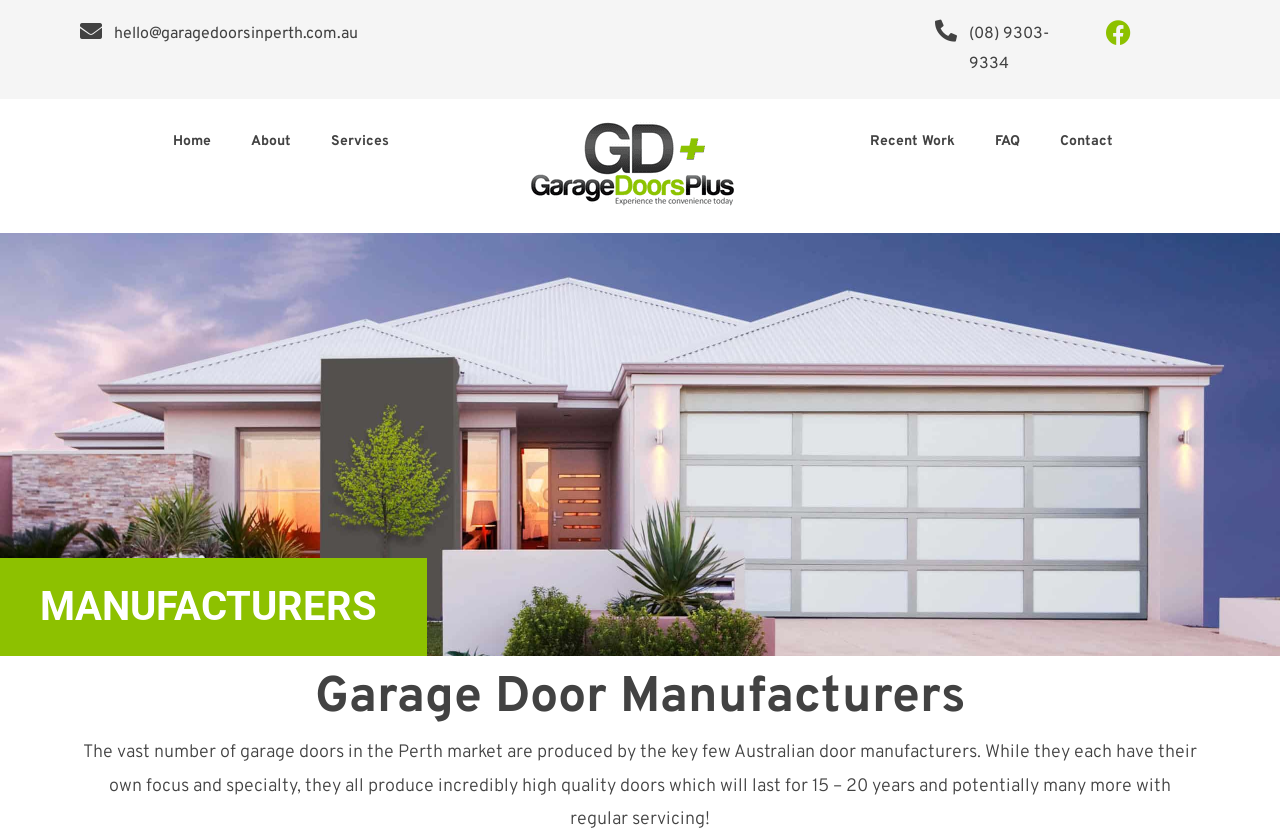Determine the bounding box coordinates of the UI element that matches the following description: "FAQ". The coordinates should be four float numbers between 0 and 1 in the format [left, top, right, bottom].

[0.762, 0.144, 0.812, 0.199]